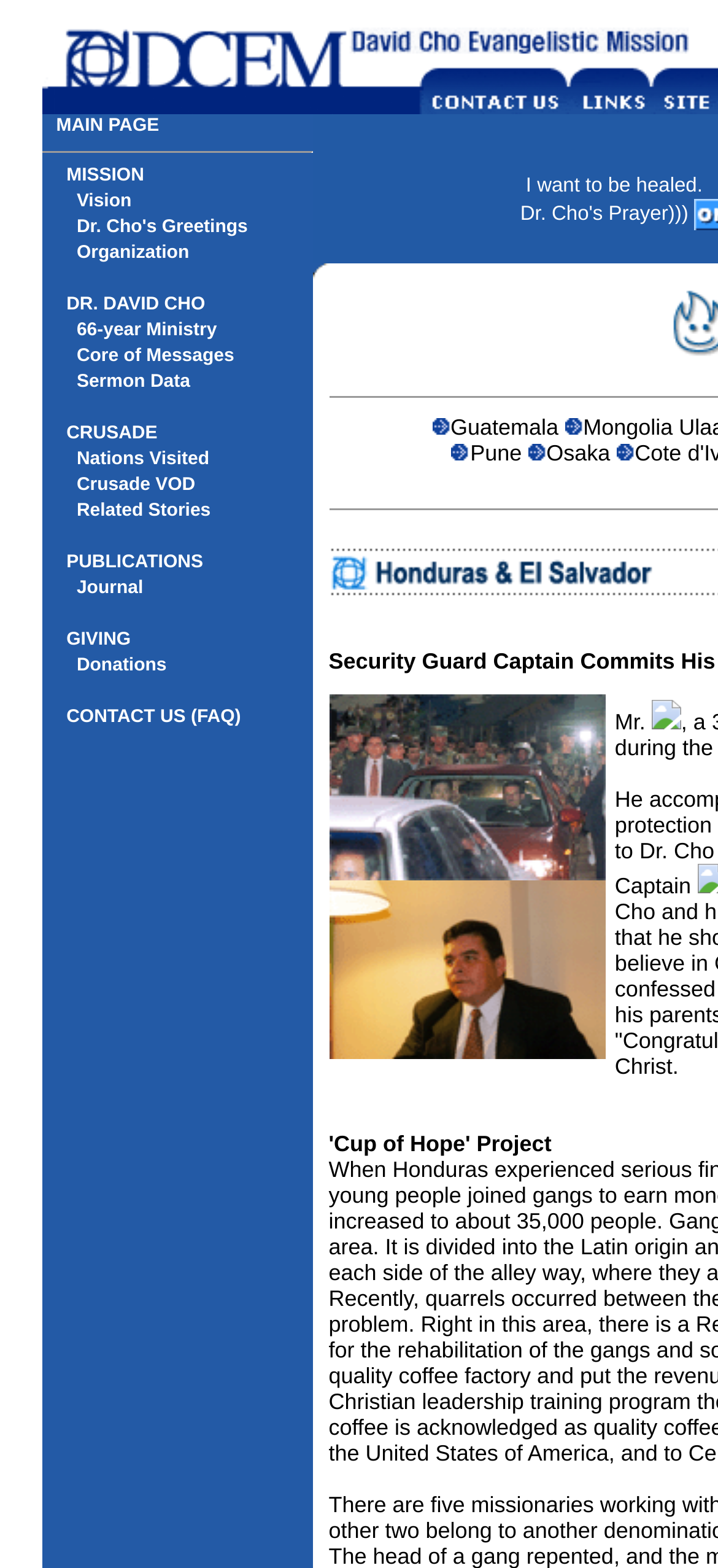Please identify the bounding box coordinates of the region to click in order to complete the given instruction: "Read Dr. Cho's Greetings". The coordinates should be four float numbers between 0 and 1, i.e., [left, top, right, bottom].

[0.107, 0.139, 0.345, 0.152]